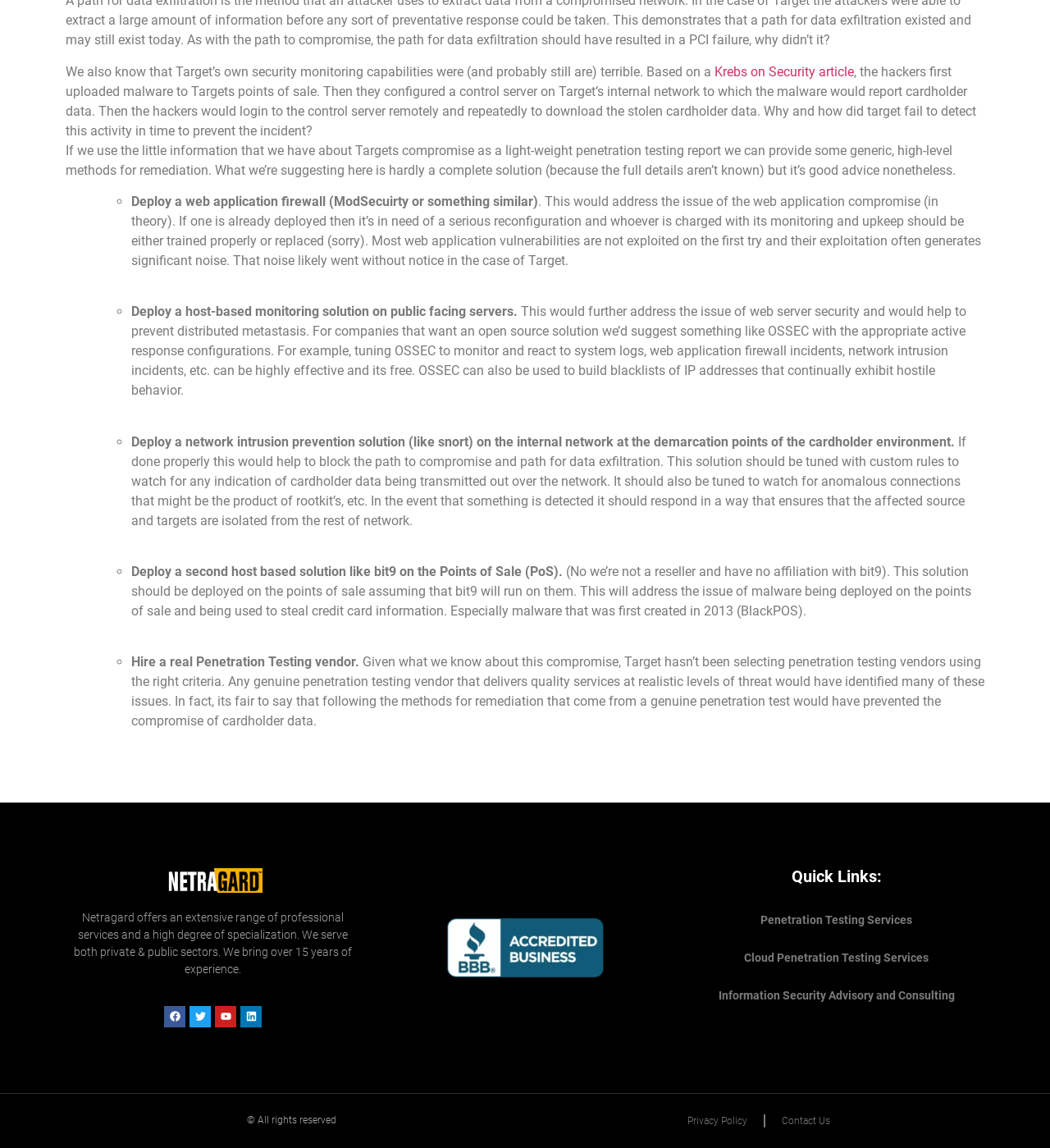Determine the bounding box coordinates for the HTML element described here: "Privacy Policy".

[0.639, 0.96, 0.727, 0.993]